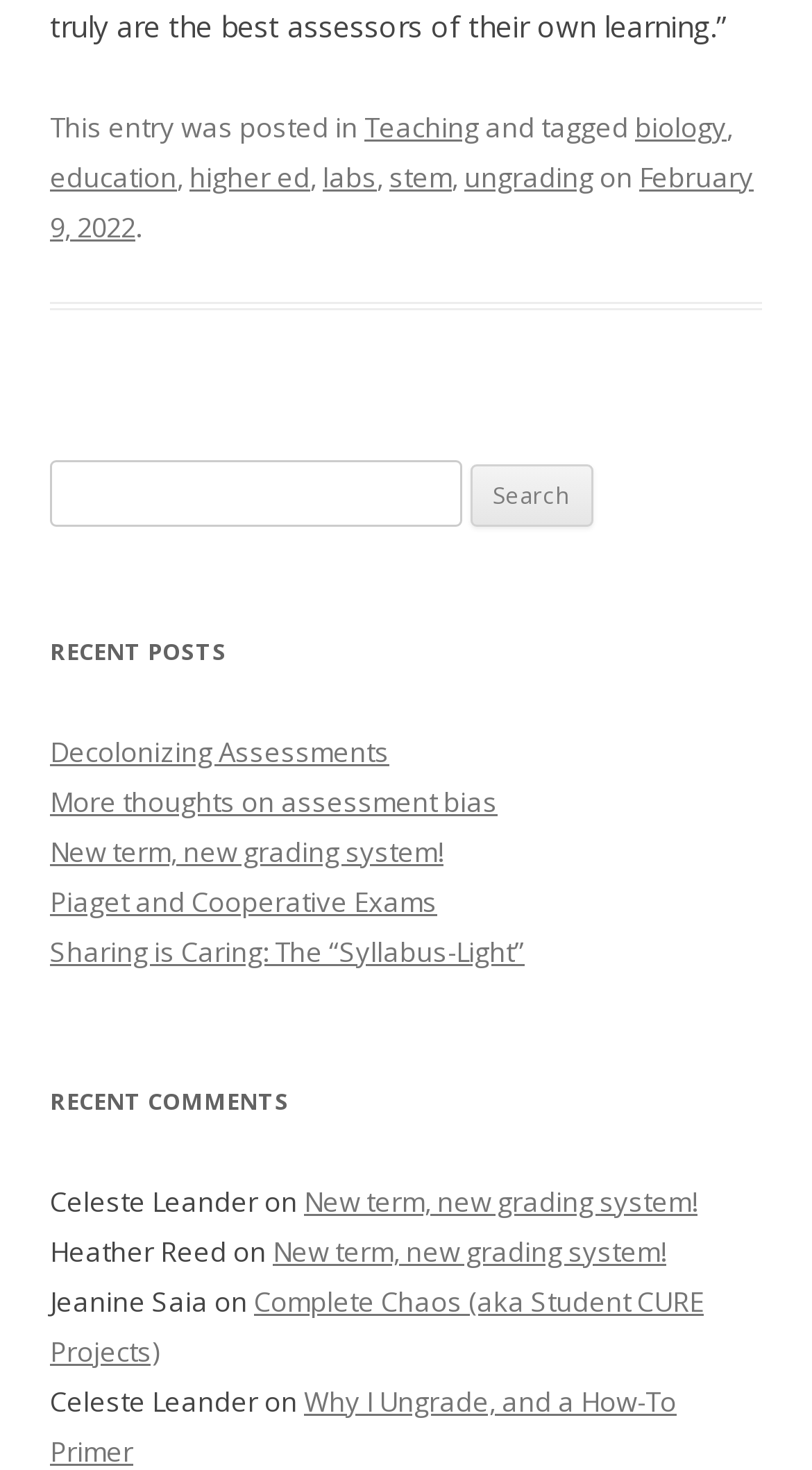Respond concisely with one word or phrase to the following query:
Who is the author of the latest comment?

Celeste Leander